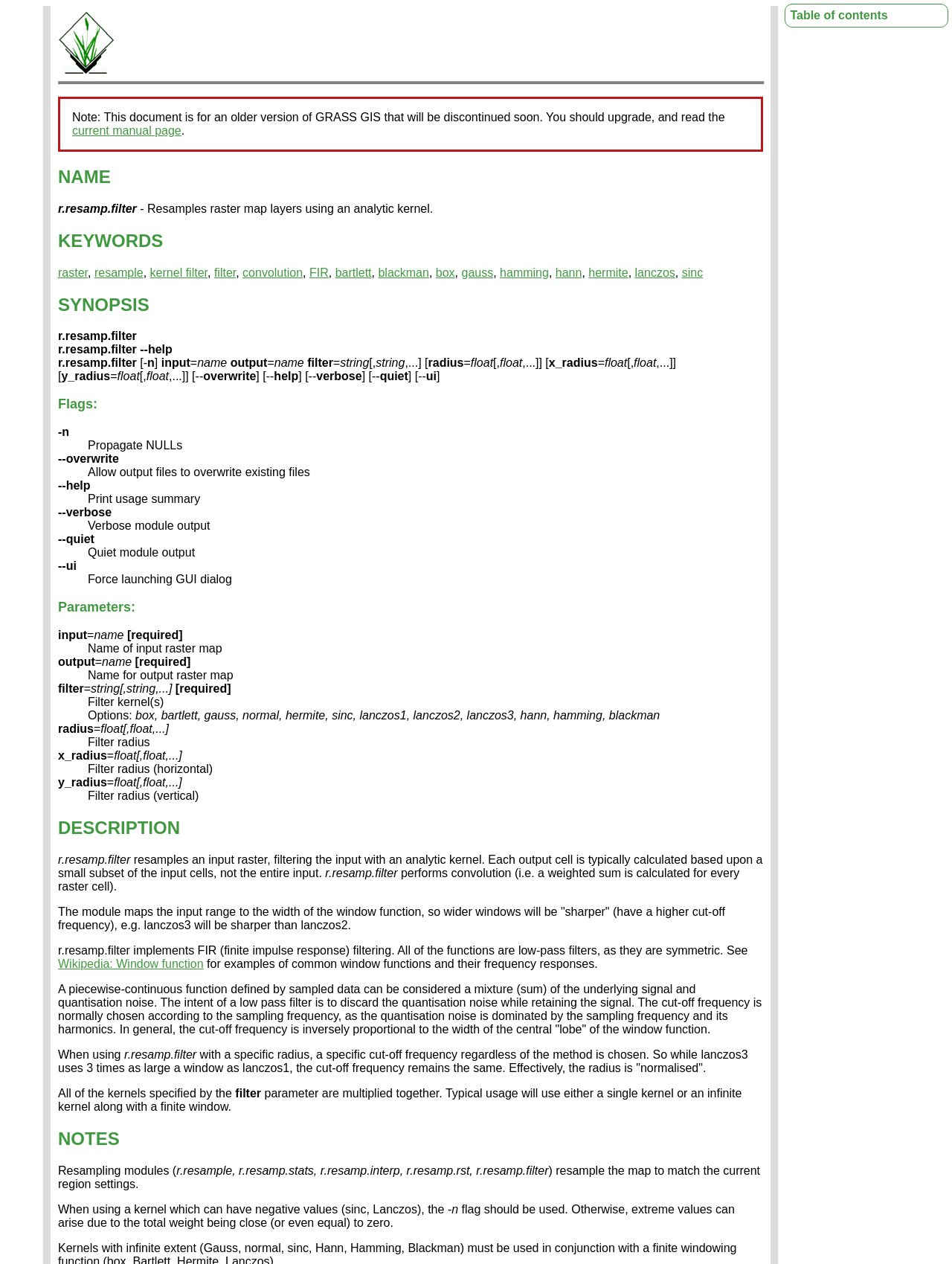Provide the bounding box coordinates for the area that should be clicked to complete the instruction: "Check the flags".

[0.061, 0.314, 0.802, 0.326]